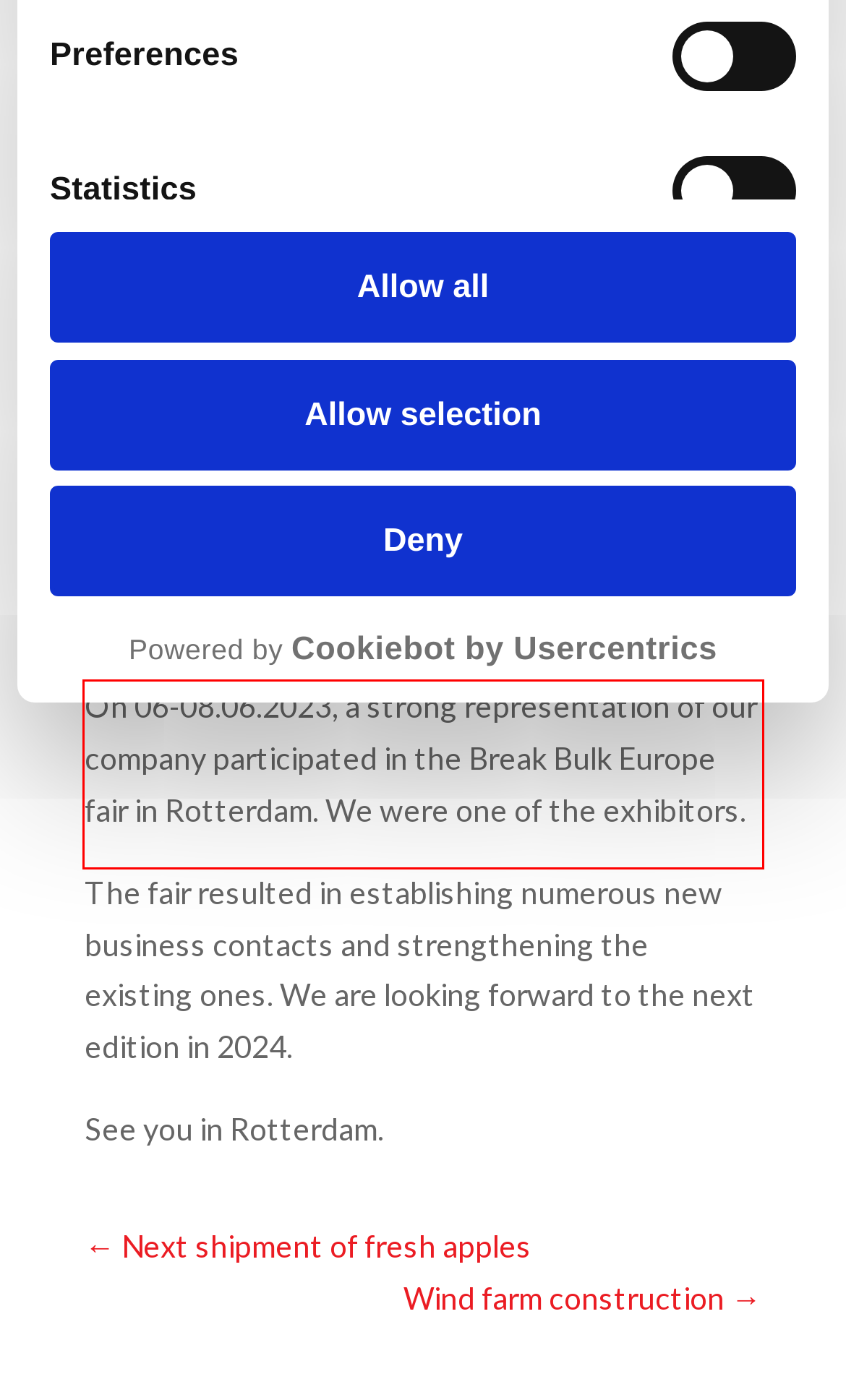Please examine the screenshot of the webpage and read the text present within the red rectangle bounding box.

On 06-08.06.2023, a strong representation of our company participated in the Break Bulk Europe fair in Rotterdam. We were one of the exhibitors.